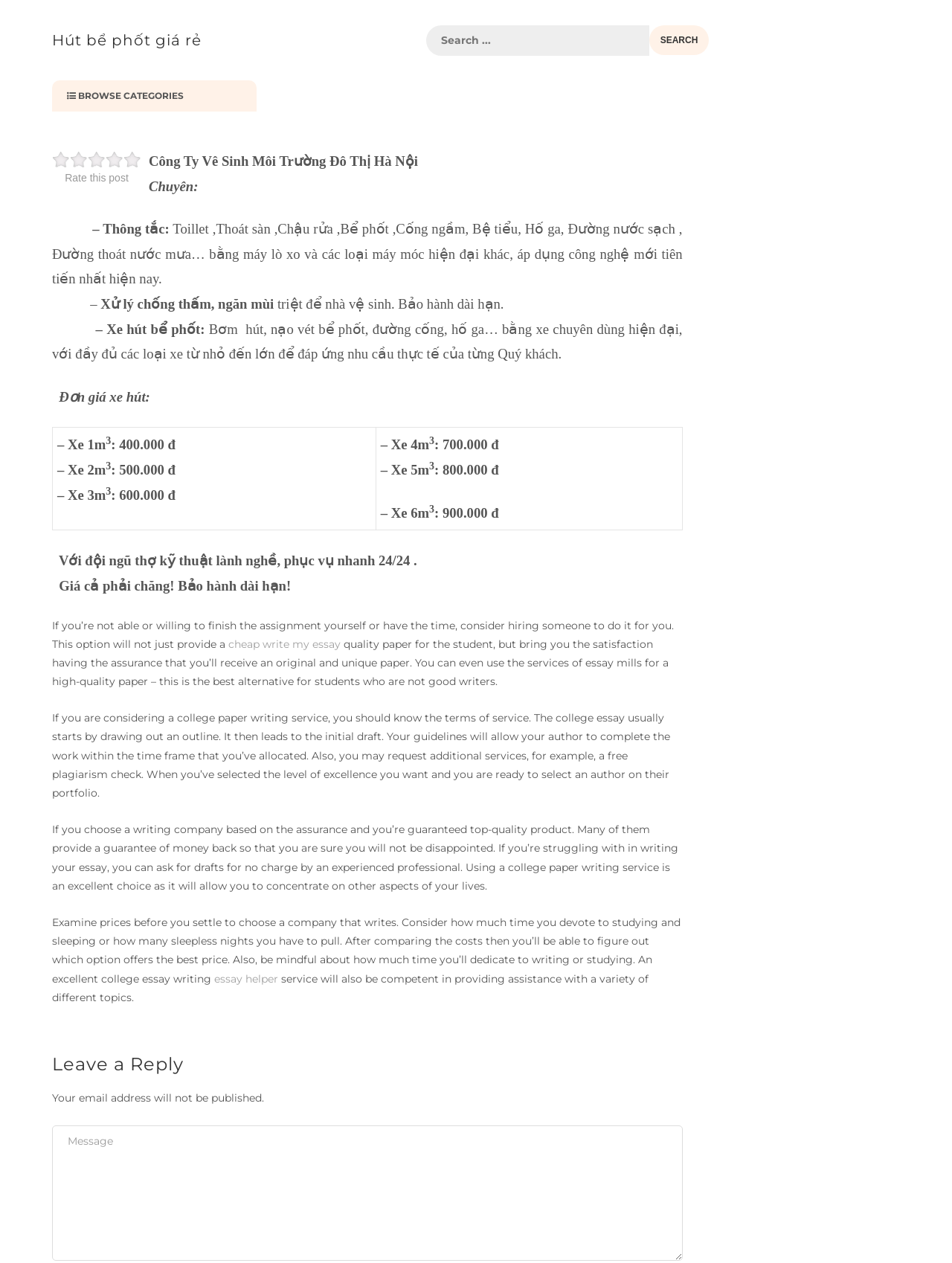What is the company's specialty?
Using the information from the image, give a concise answer in one word or a short phrase.

Environmental services